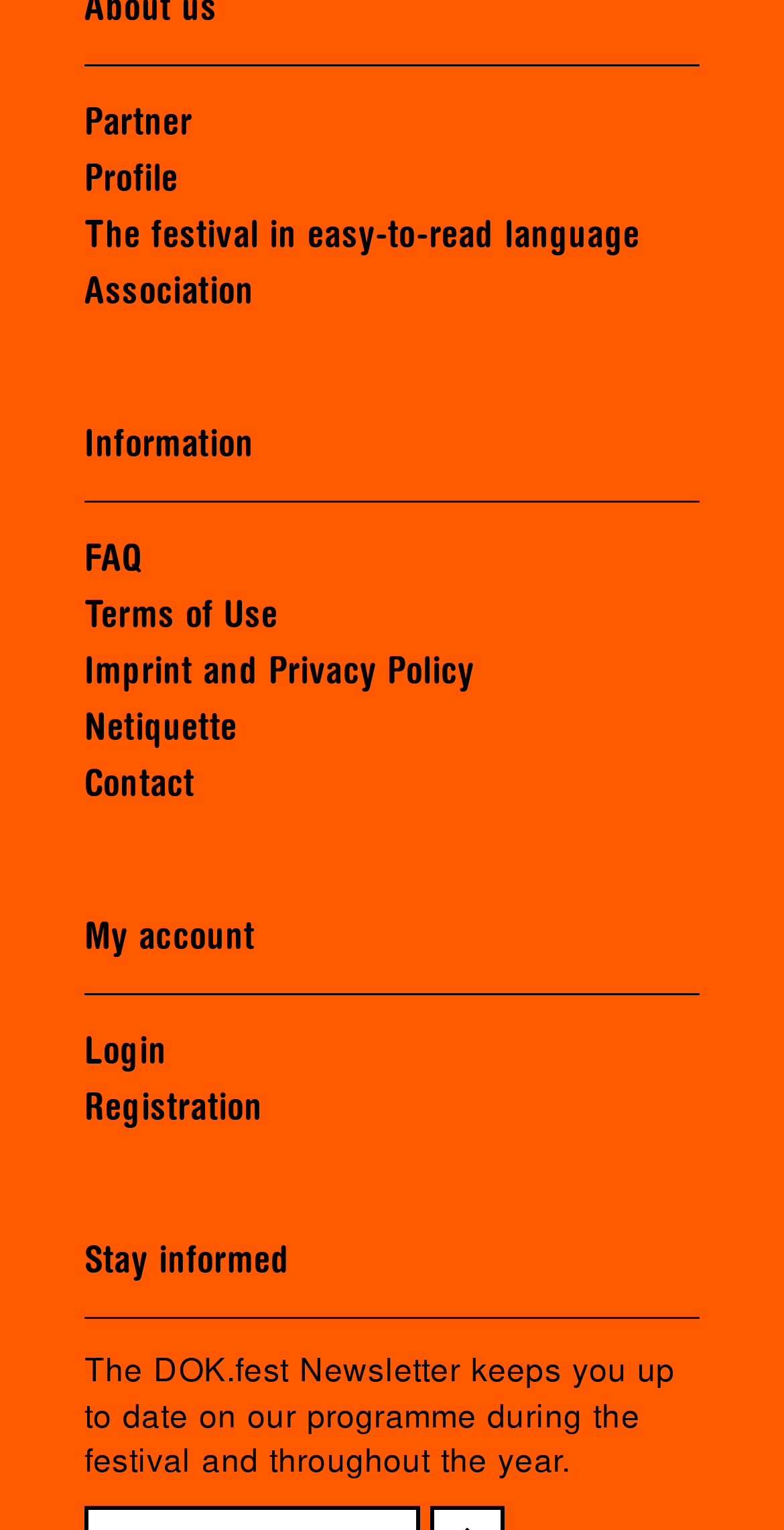Please pinpoint the bounding box coordinates for the region I should click to adhere to this instruction: "go to partner page".

[0.108, 0.067, 0.246, 0.094]